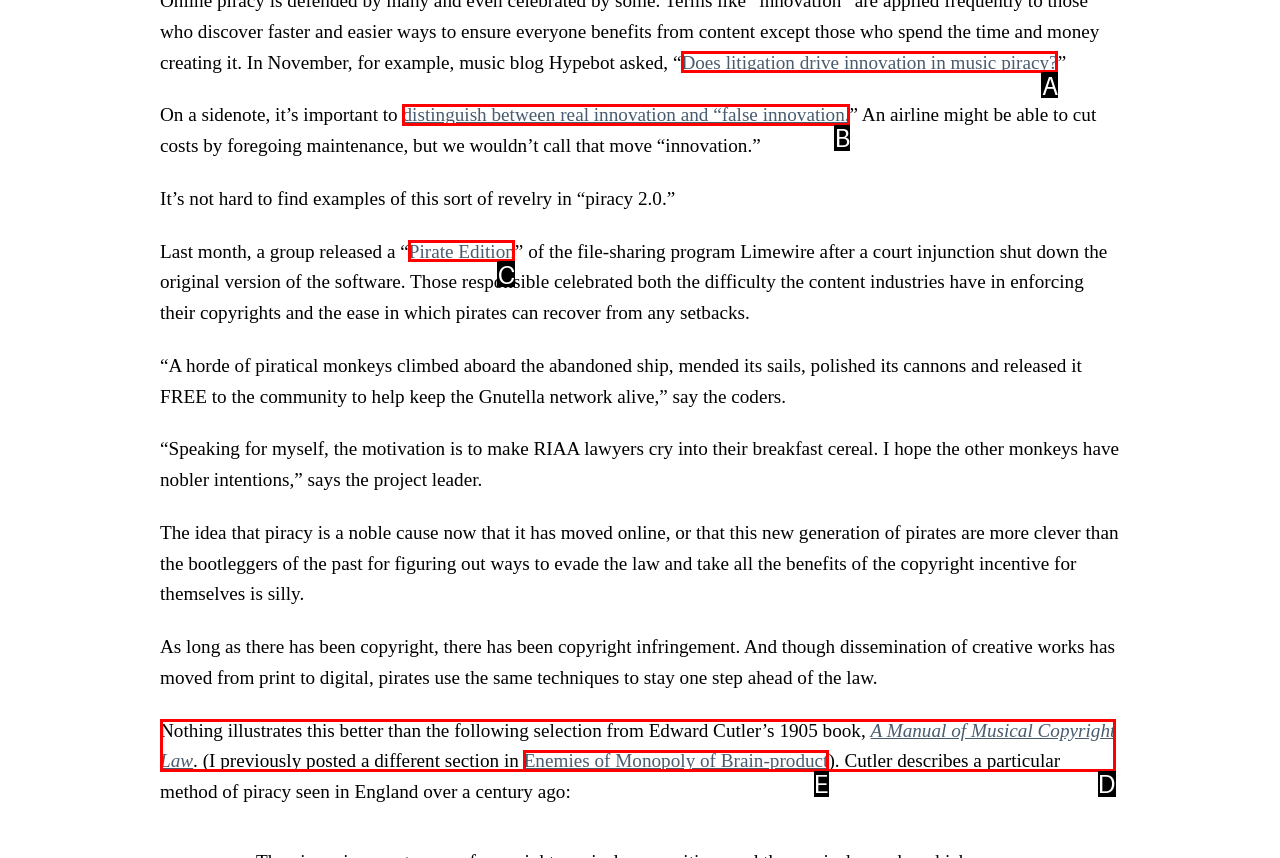Find the option that best fits the description: Pirate Edition. Answer with the letter of the option.

C